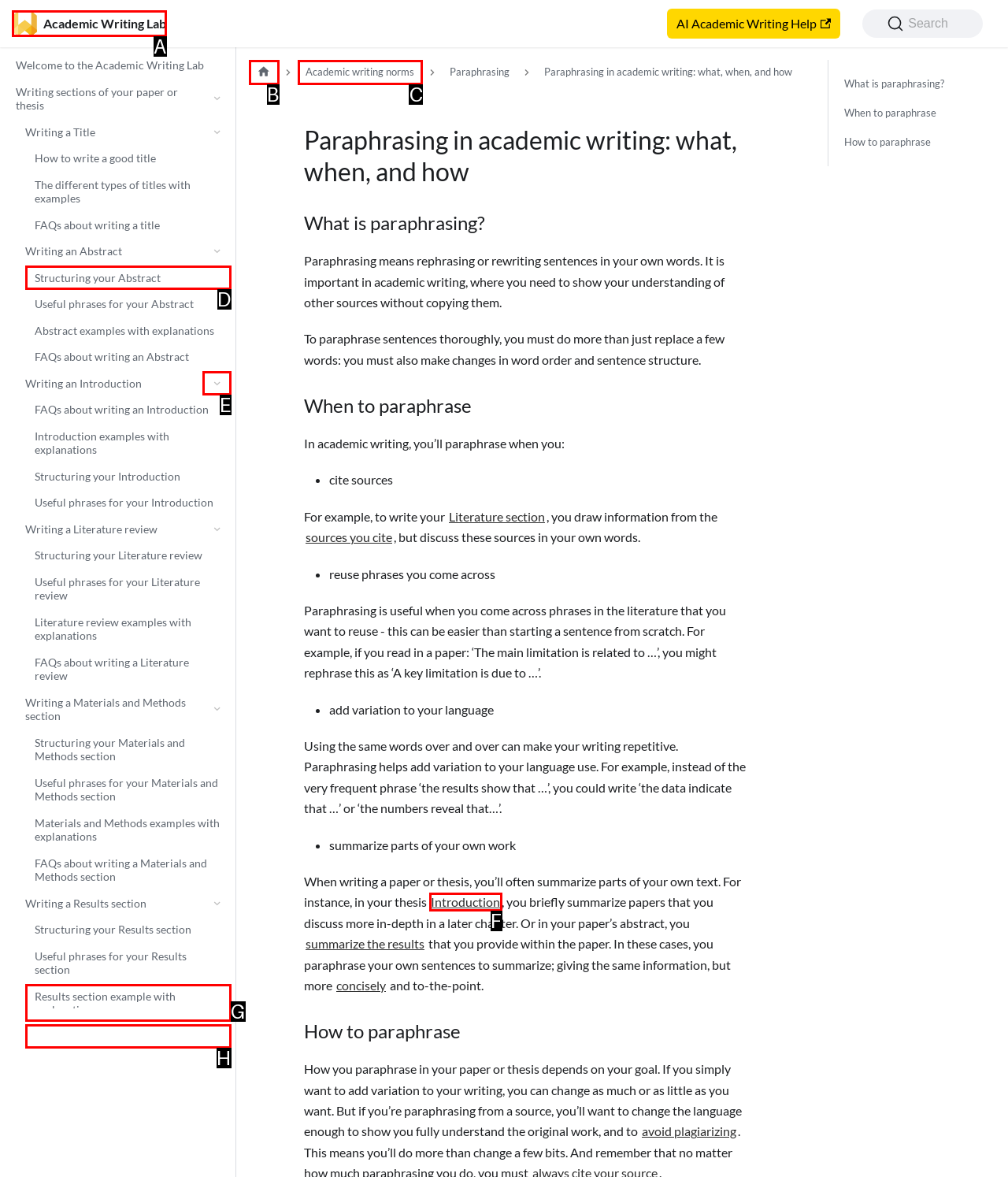Identify the letter of the UI element I need to click to carry out the following instruction: Click on the 'Writefull Academic Writing Lab' link

A